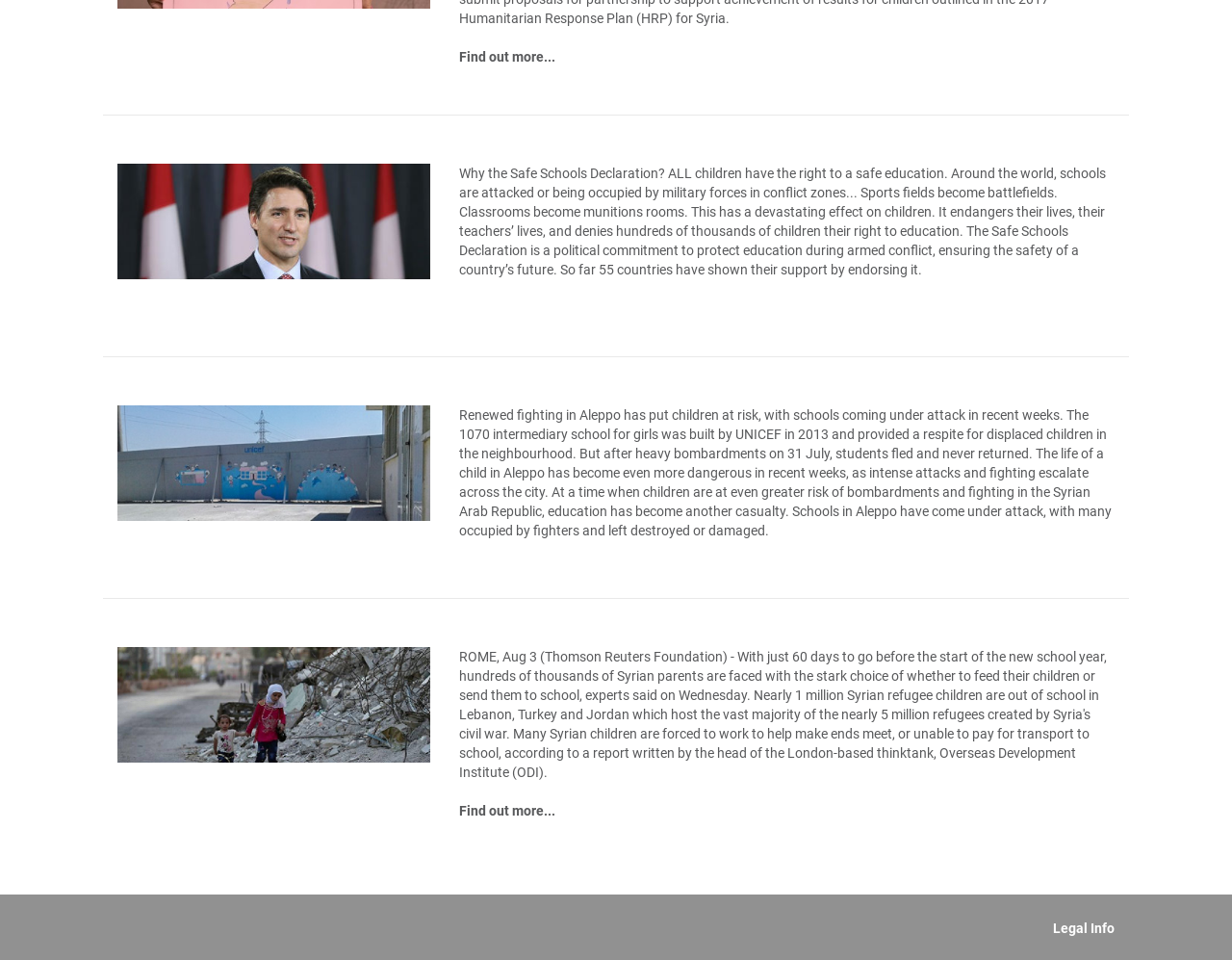What is the topic of the webpage?
Refer to the image and give a detailed answer to the query.

Based on the content of the webpage, it appears to be discussing the importance of protecting education during armed conflict, and the Safe Schools Declaration is a political commitment to ensure the safety of a country's future.